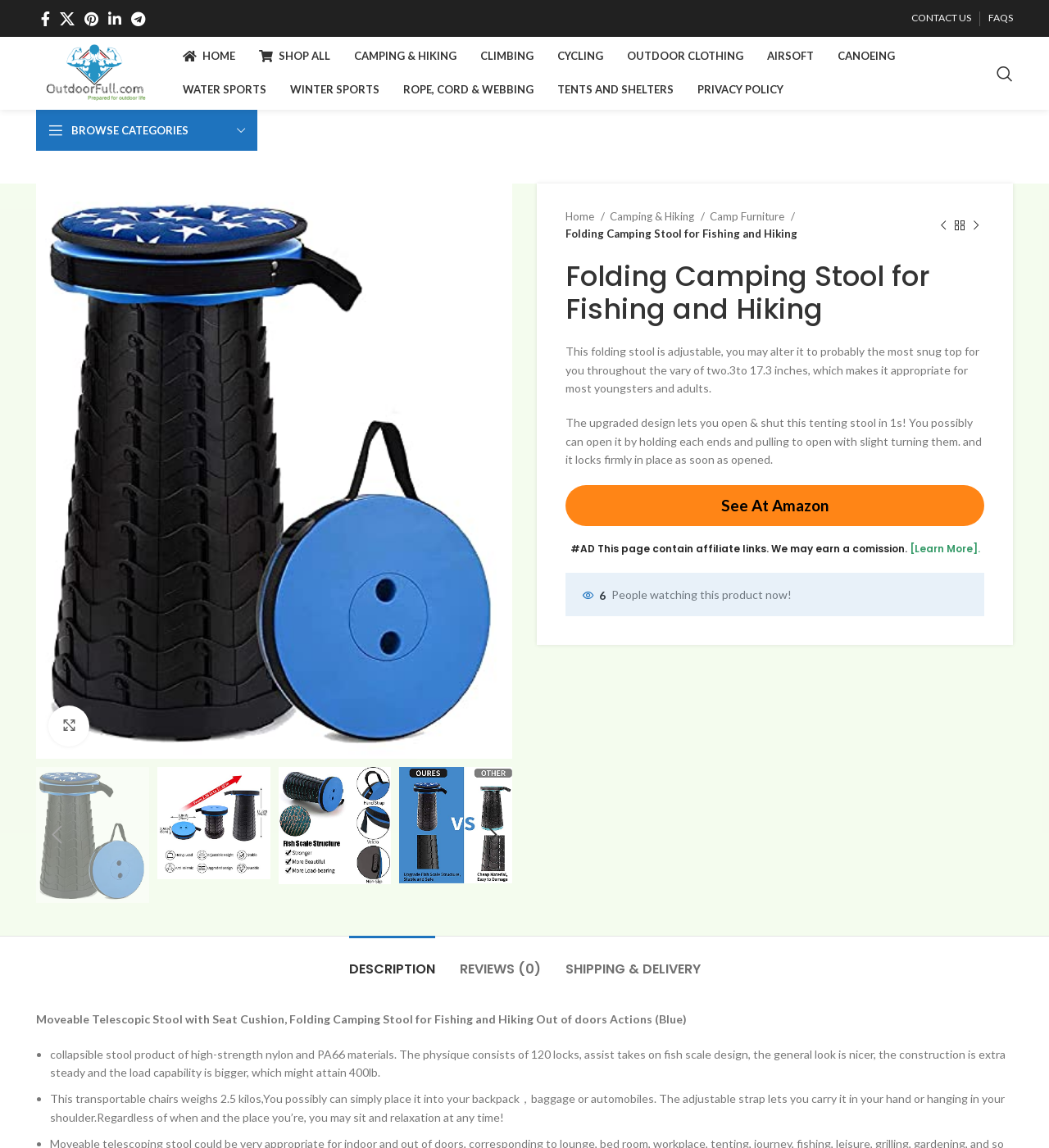Based on the image, please respond to the question with as much detail as possible:
How do you open the stool?

I found the instructions on how to open the stool by reading the product description, which mentions that 'You possibly can open it by holding each ends and pulling to open with slight turning them'.